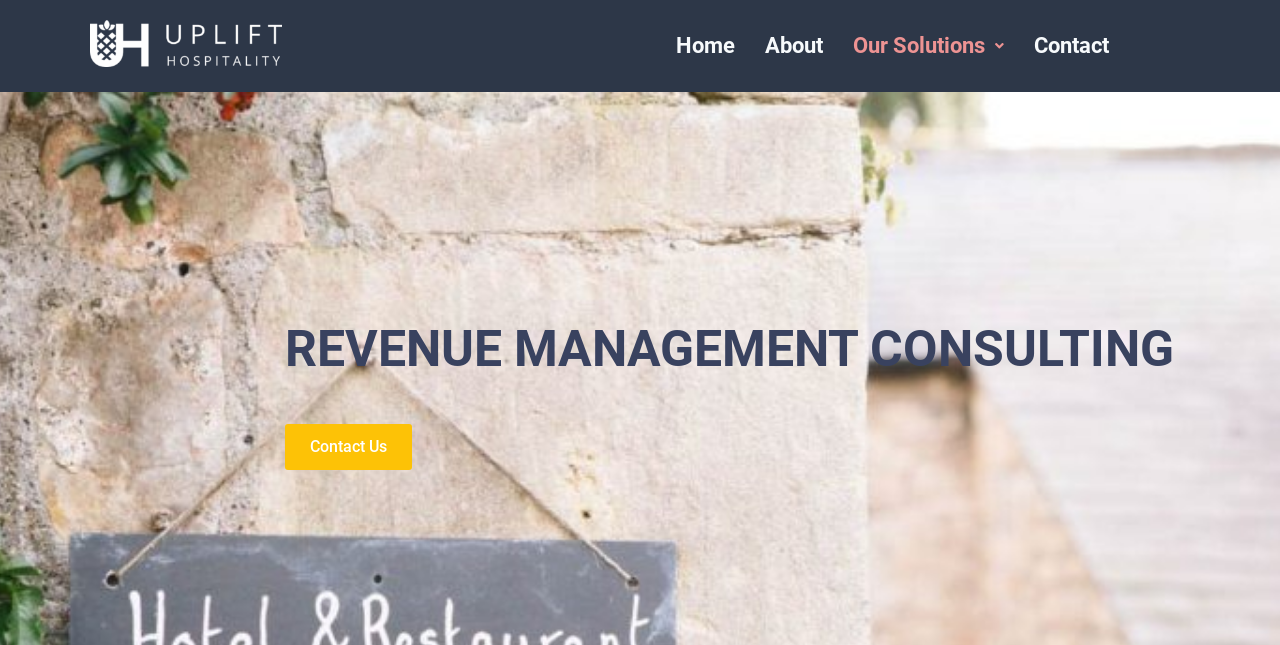Extract the text of the main heading from the webpage.

REVENUE MANAGEMENT CONSULTING